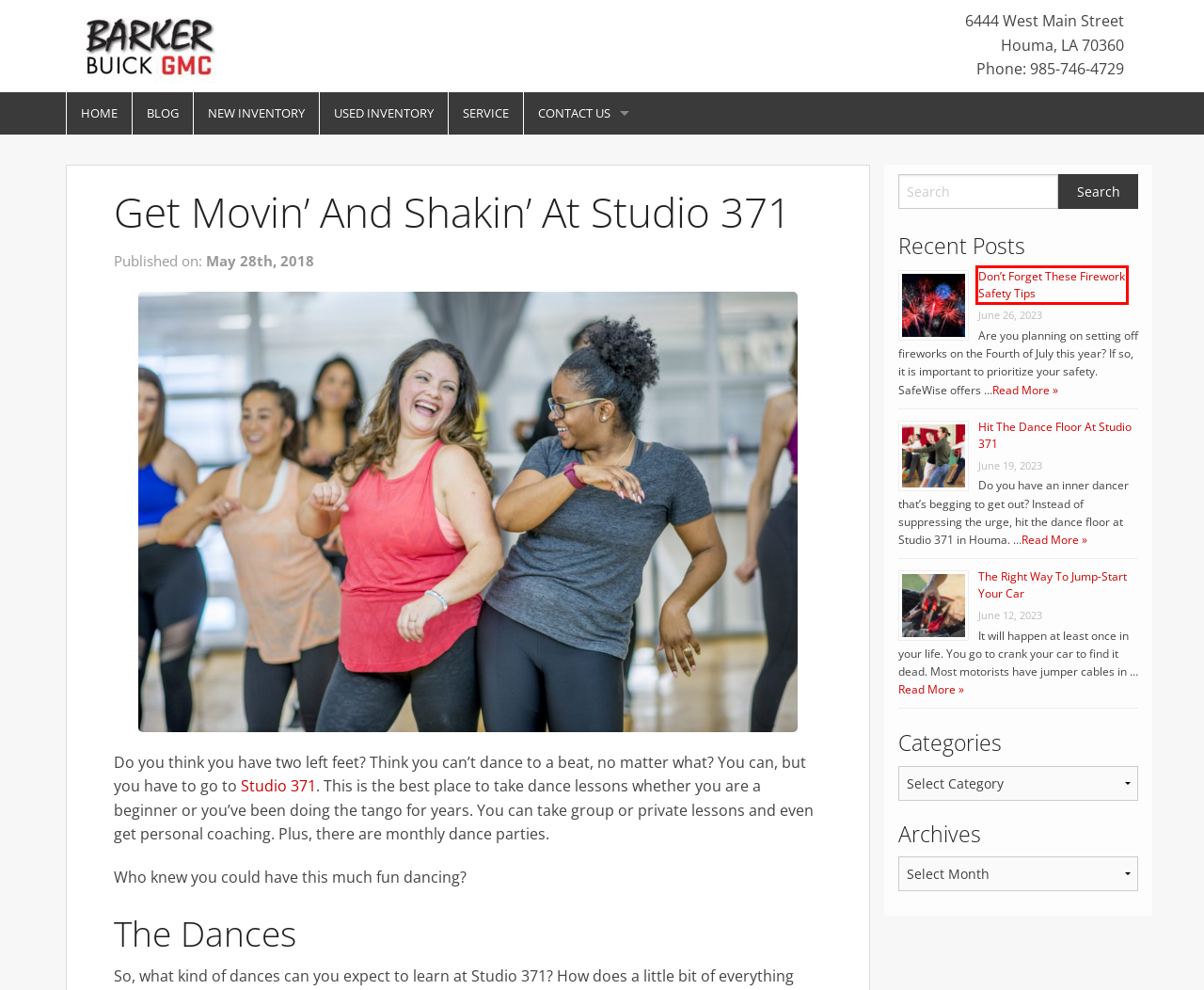You are given a screenshot of a webpage with a red rectangle bounding box around an element. Choose the best webpage description that matches the page after clicking the element in the bounding box. Here are the candidates:
A. Class Archives | Barker Buick GMC
B. Hit The Dance Floor At Studio 371 | Barker Buick GMC
C. Barker Buick GMC | Your Buick GMC dealership in Houma, LA
D. The Right Way To Jump-Start Your Car | Barker Buick GMC
E. Cook Cajun with These Regional Recipes | Barker Buick GMC
F. Don’t Forget These Firework Safety Tips | Barker Buick GMC
G. Dance Party Archives | Barker Buick GMC
H. Studio 371 Archives | Barker Buick GMC

F